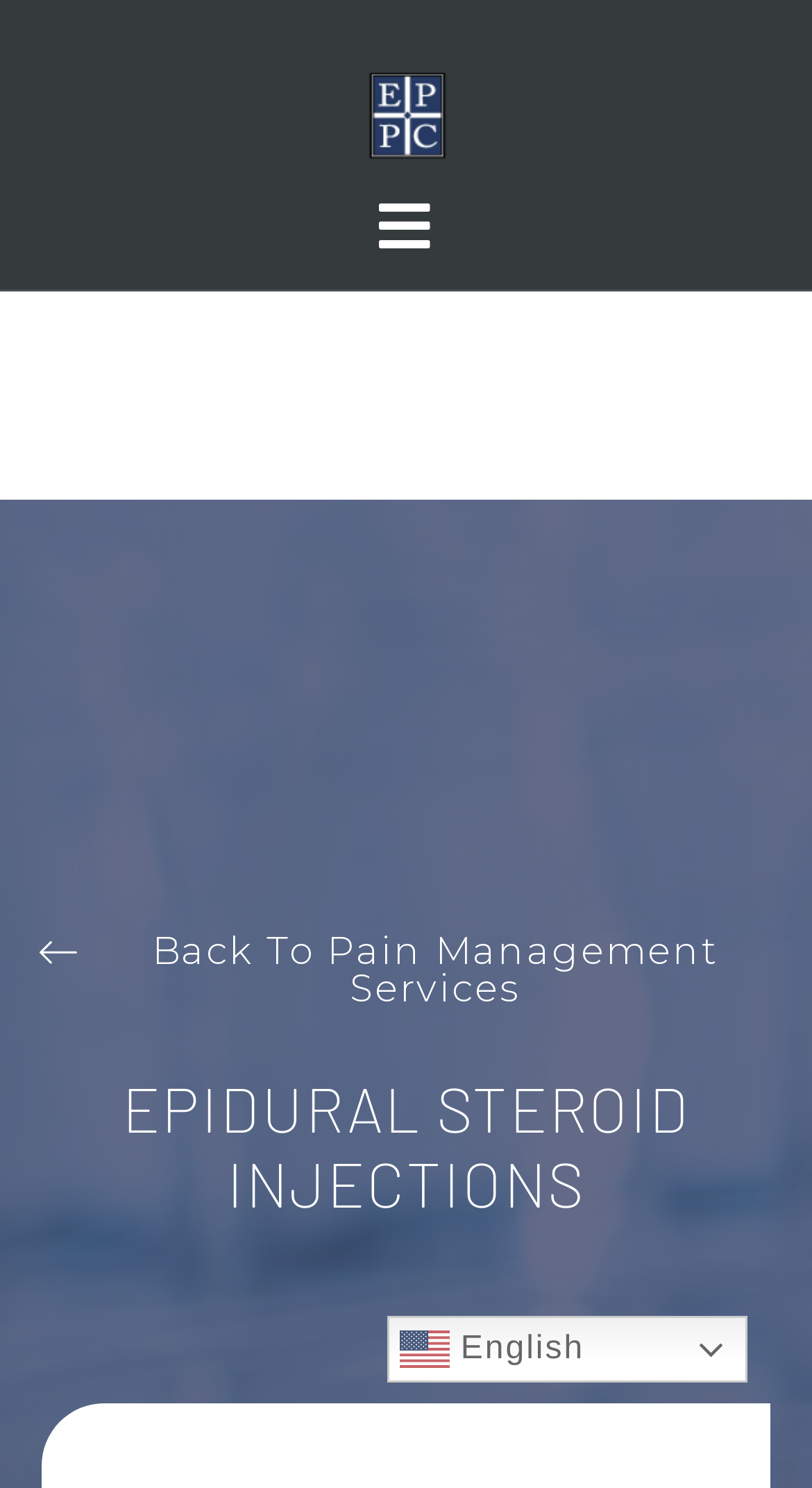Give a concise answer using only one word or phrase for this question:
What language is the website in?

English